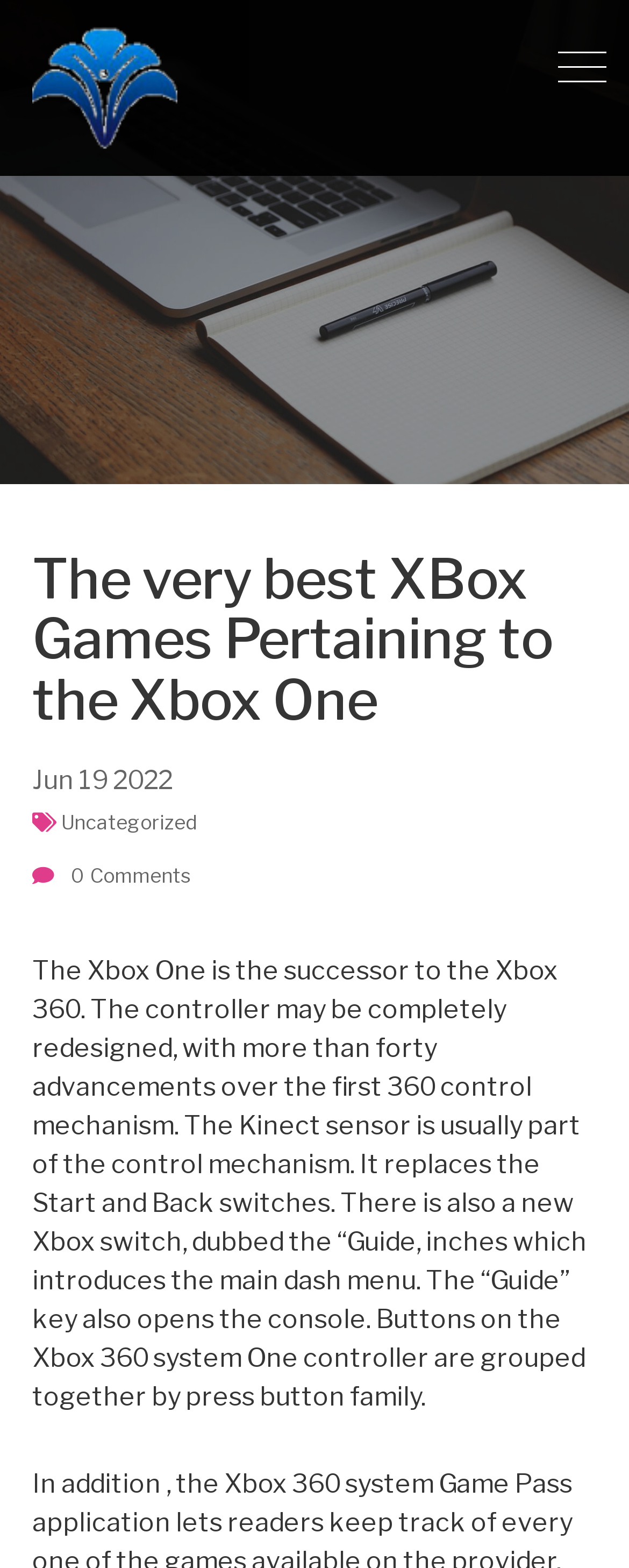Please use the details from the image to answer the following question comprehensively:
What is the name of the new Xbox button?

The webpage mentions that 'There is also a new Xbox switch, dubbed the “Guide, inches which introduces the main dash menu.' This indicates that the new Xbox button is called the 'Guide'.